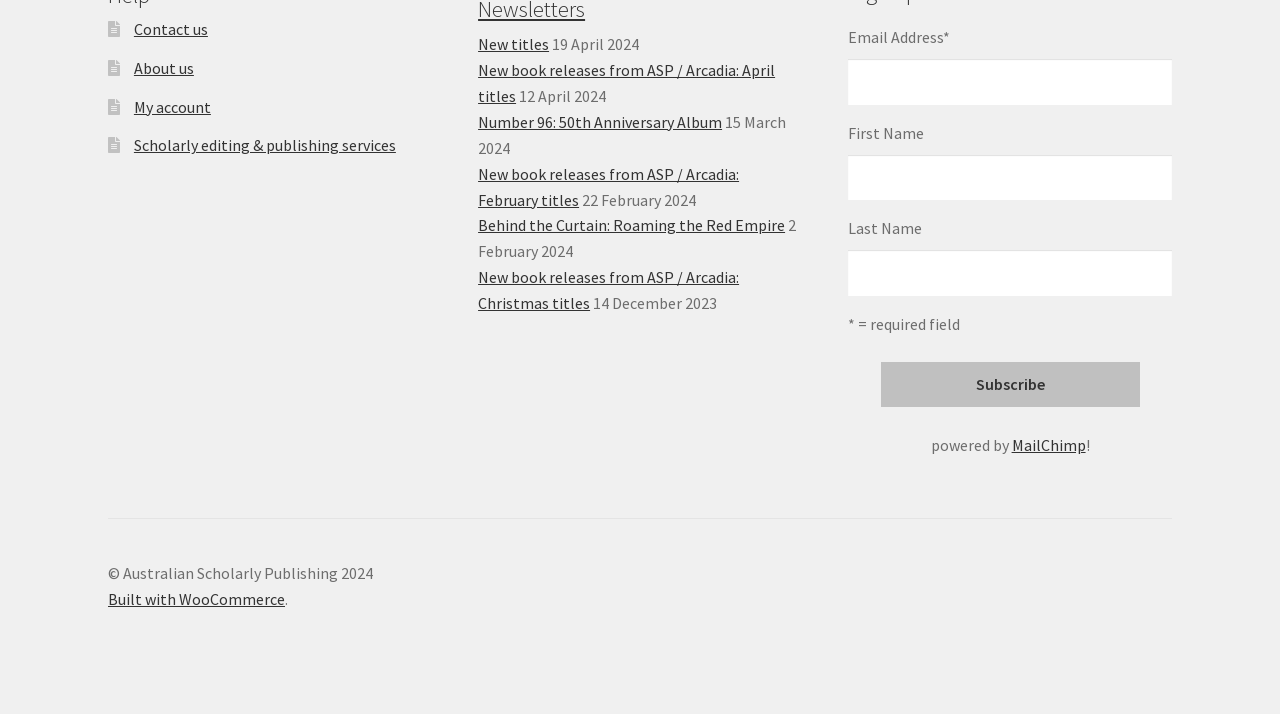Please identify the bounding box coordinates of where to click in order to follow the instruction: "Enter Email Address".

[0.663, 0.083, 0.916, 0.147]